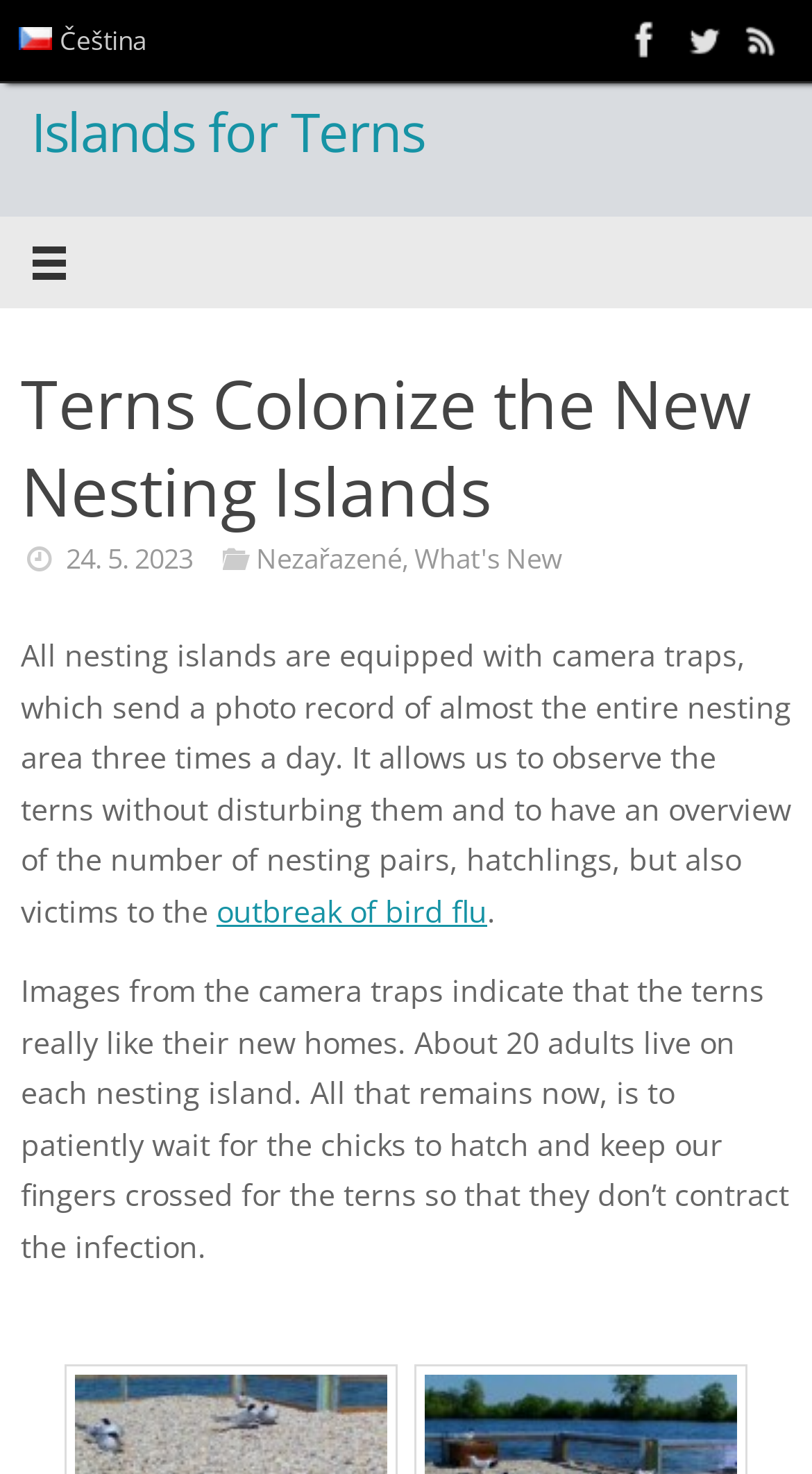How many adults live on each nesting island?
Offer a detailed and full explanation in response to the question.

I read the text that describes the images from the camera traps, which says that about 20 adults live on each nesting island.